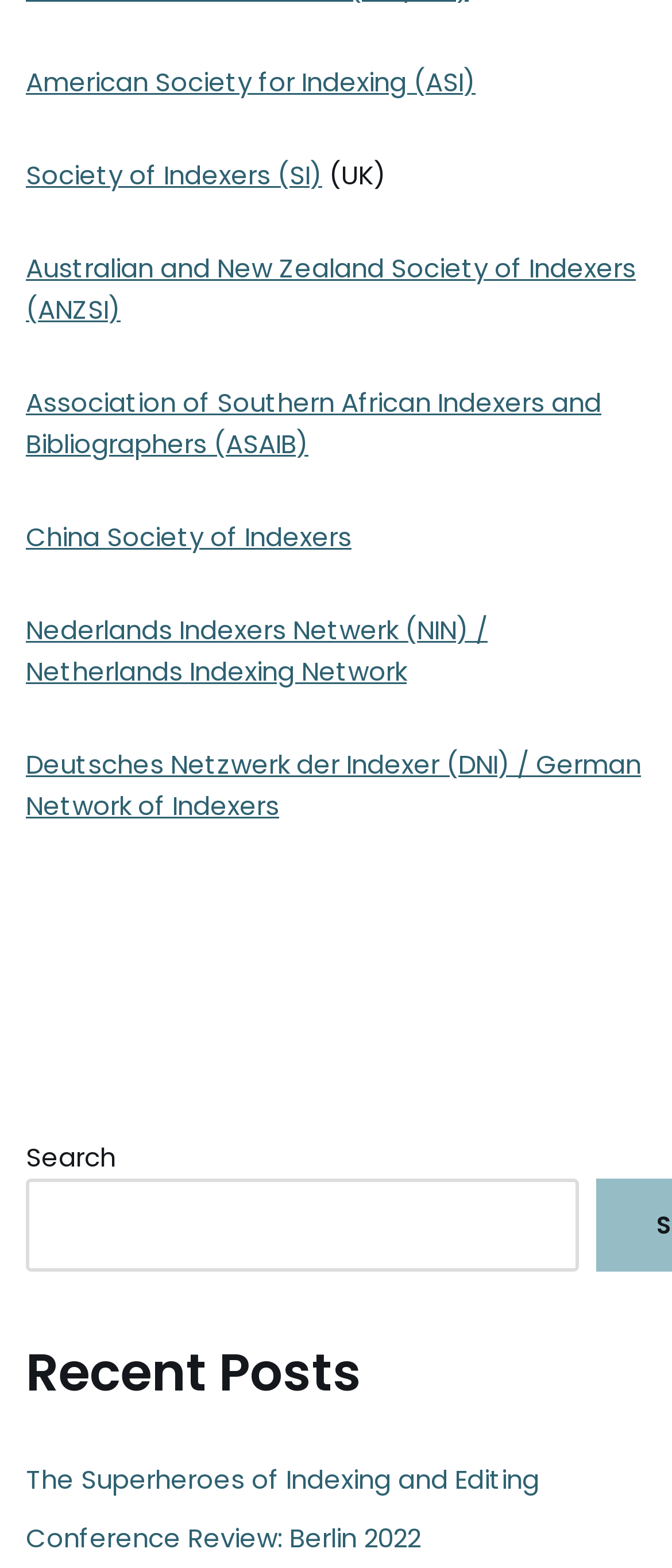Can you find the bounding box coordinates for the UI element given this description: "American Society for Indexing (ASI)"? Provide the coordinates as four float numbers between 0 and 1: [left, top, right, bottom].

[0.038, 0.041, 0.708, 0.064]